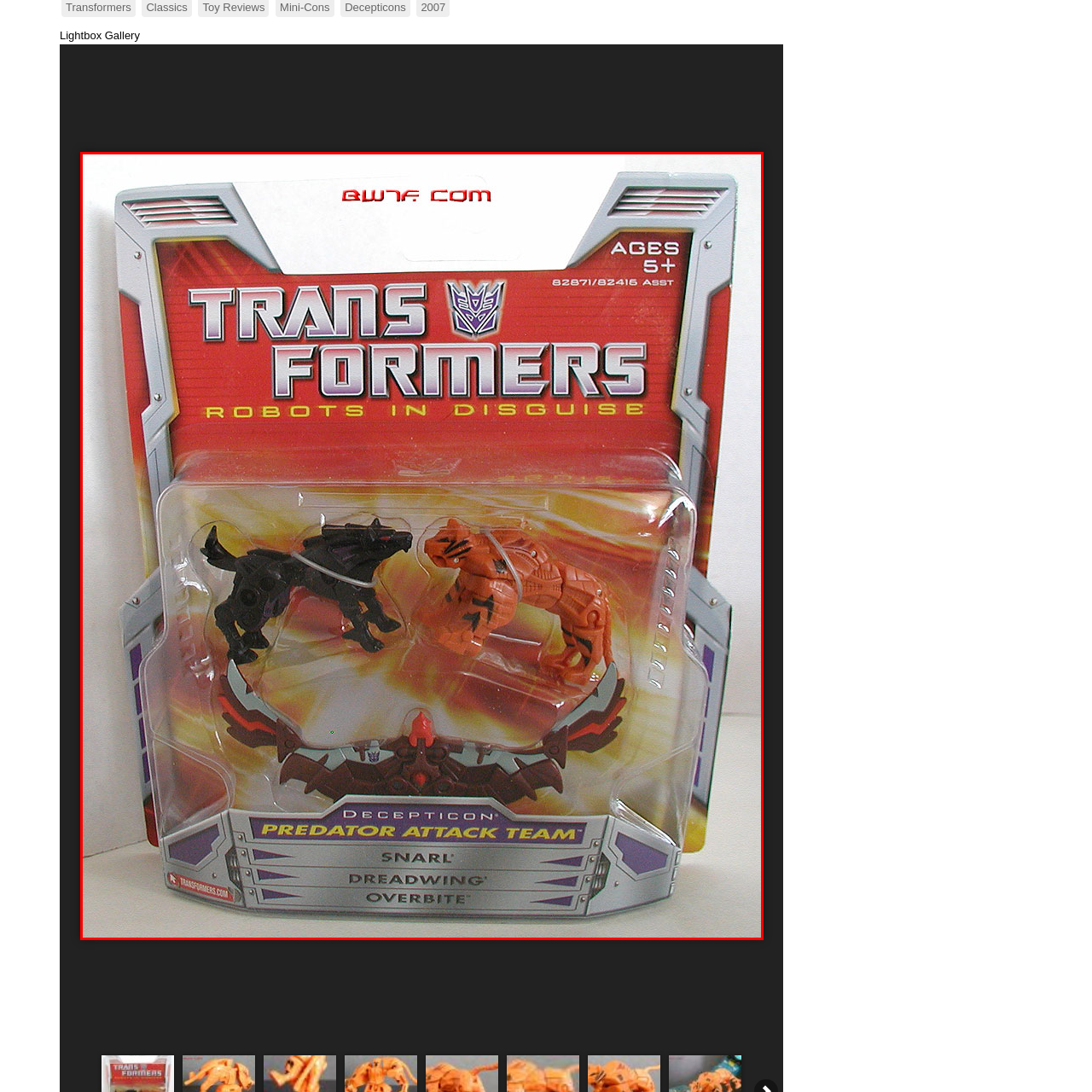Examine the section enclosed by the red box and give a brief answer to the question: How many figures are in the blister pack?

Three